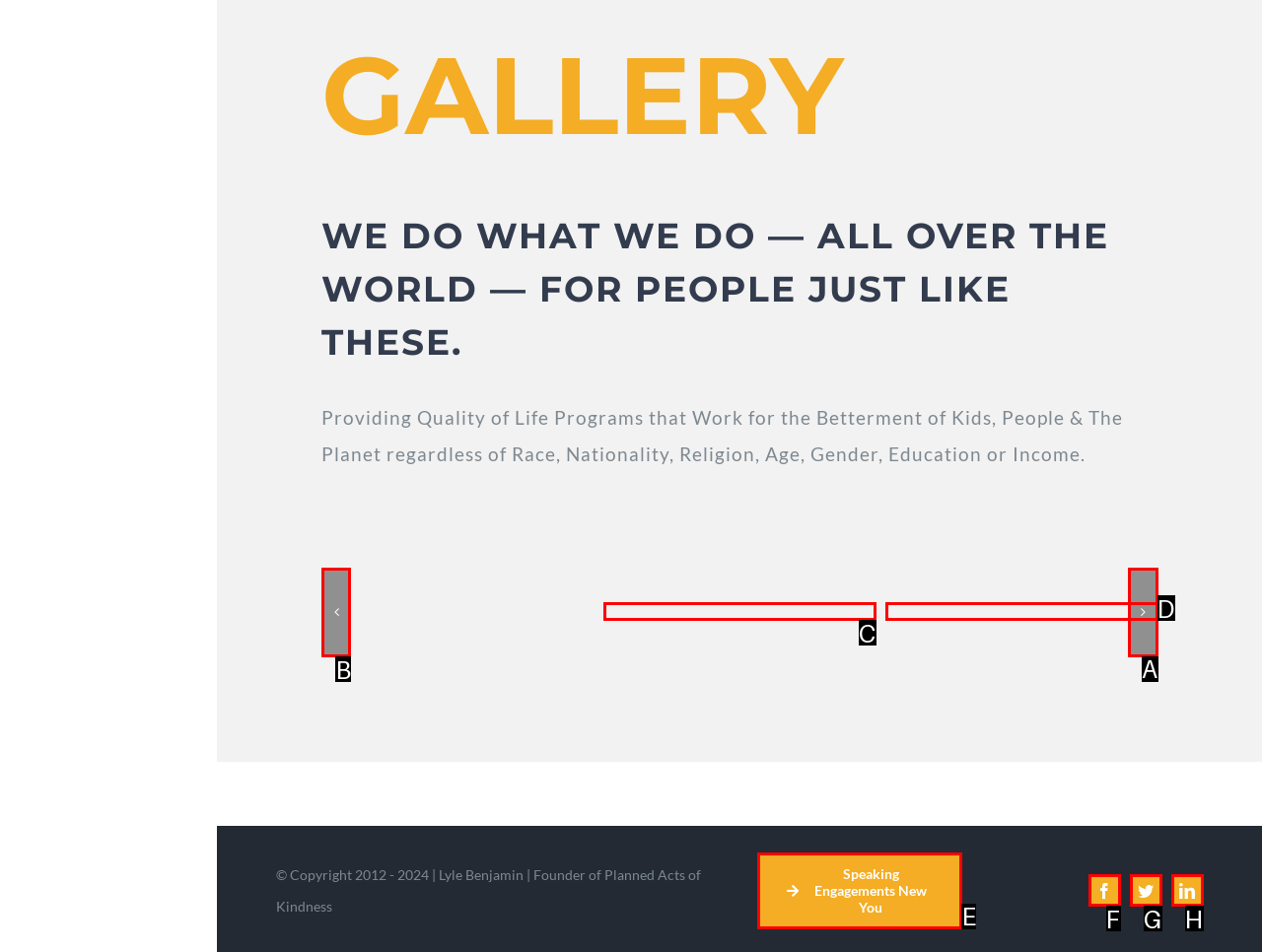For the instruction: Click the Previous button, which HTML element should be clicked?
Respond with the letter of the appropriate option from the choices given.

B